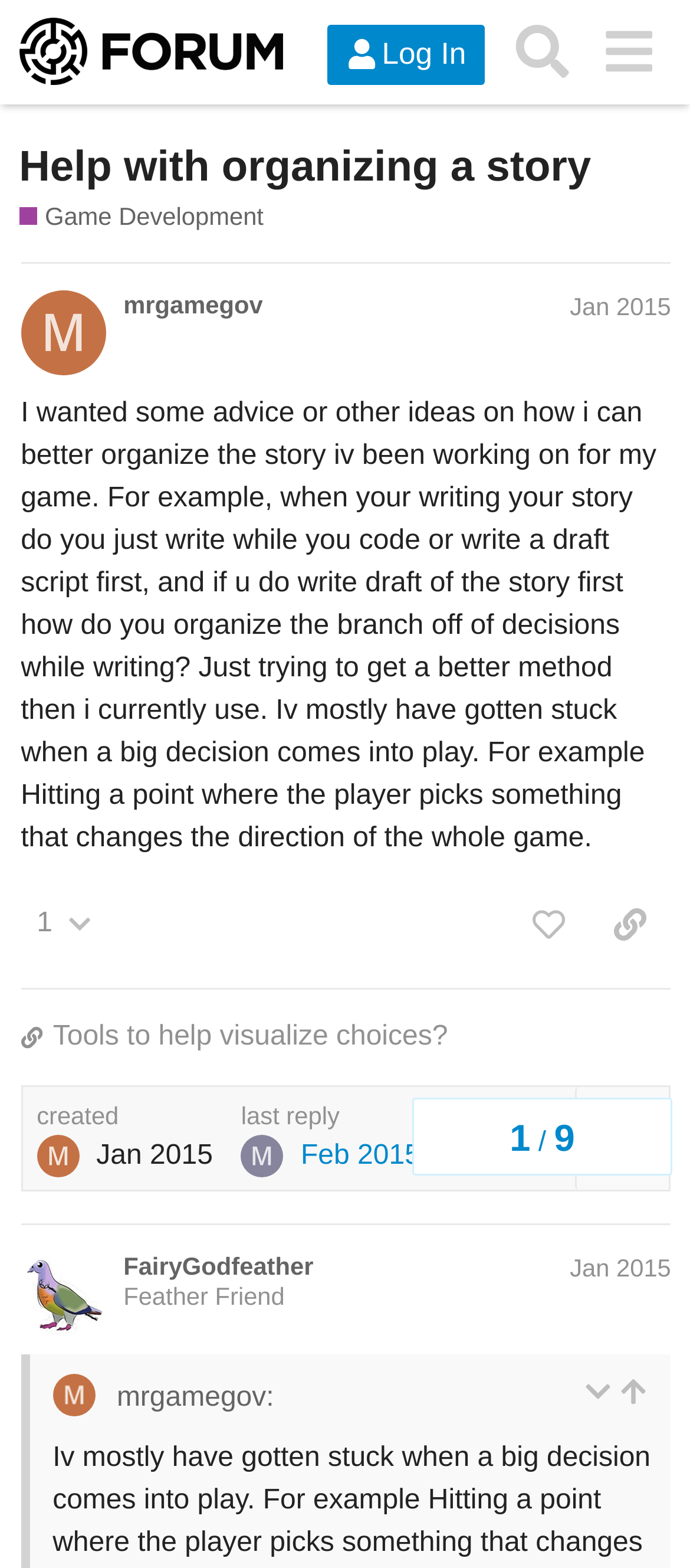What is the date of the last reply to the post?
Answer the question with a single word or phrase derived from the image.

Feb 7, 2015